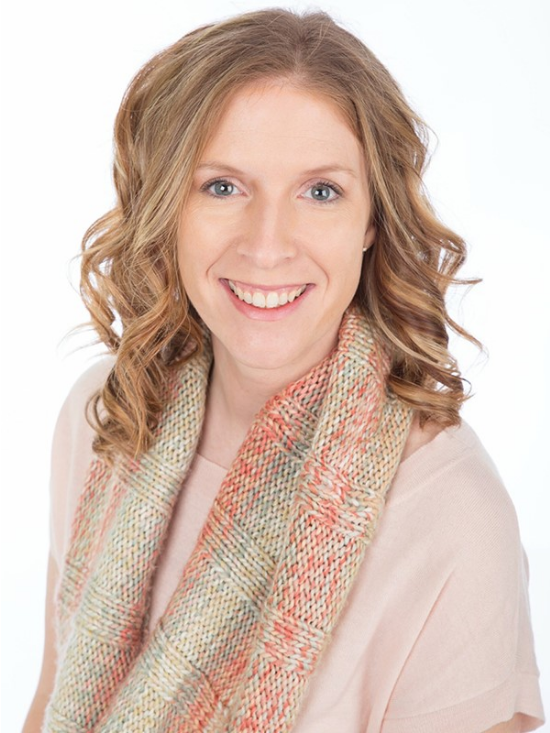Offer an in-depth description of the image shown.

This image features Dr. Sara Malchow, who is smiling warmly at the camera. She has shoulder-length, curly hair and is wearing a soft pink top paired with a colorful, textured scarf that prominently displays shades of beige, peach, and green. The photograph is set against a light, neutral background, creating a bright and inviting atmosphere. Dr. Malchow's friendly expression and approachable demeanor reflect her professional yet personal style, making her a relatable figure.